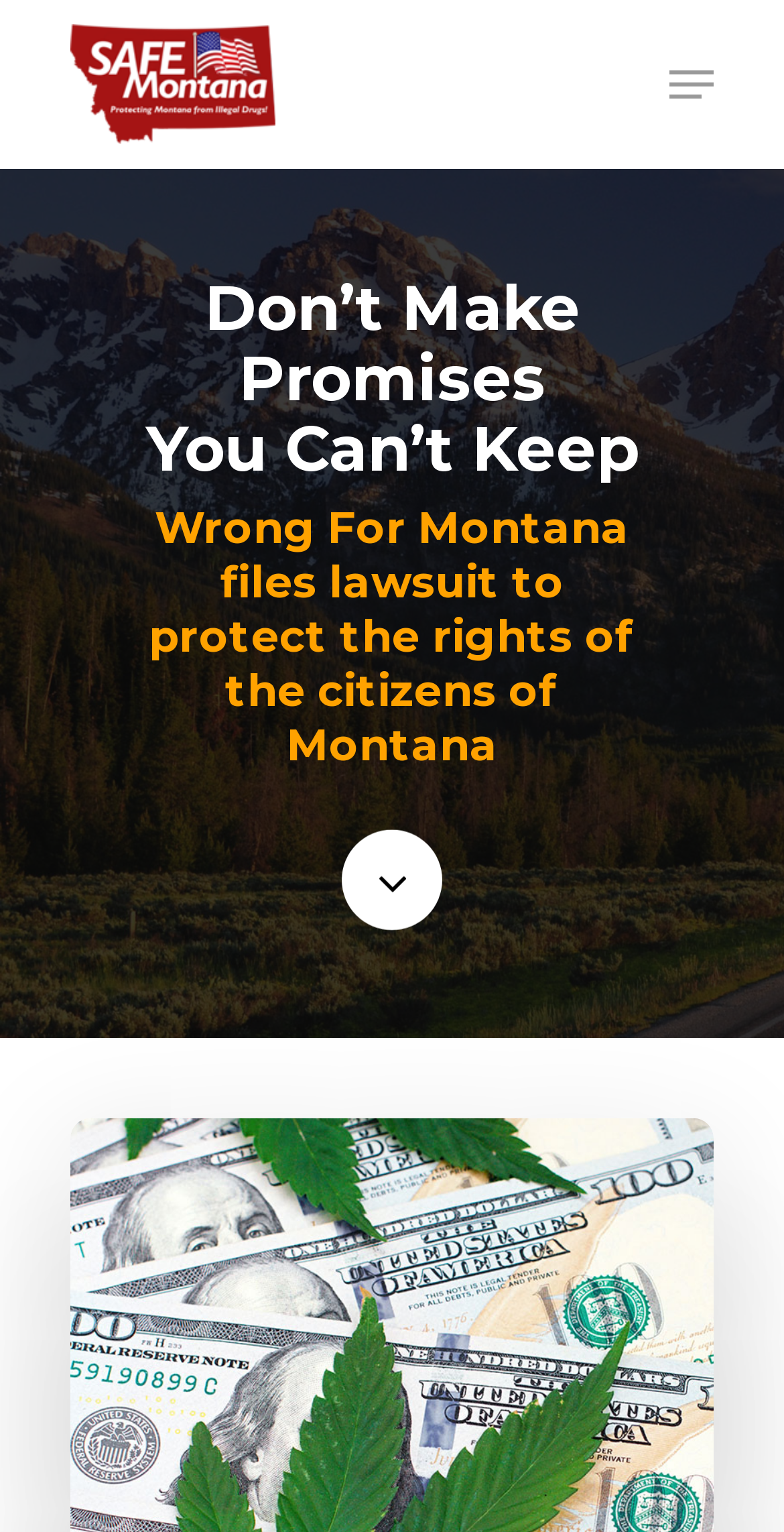Respond to the following question with a brief word or phrase:
What is the symbol represented by ''?

An icon